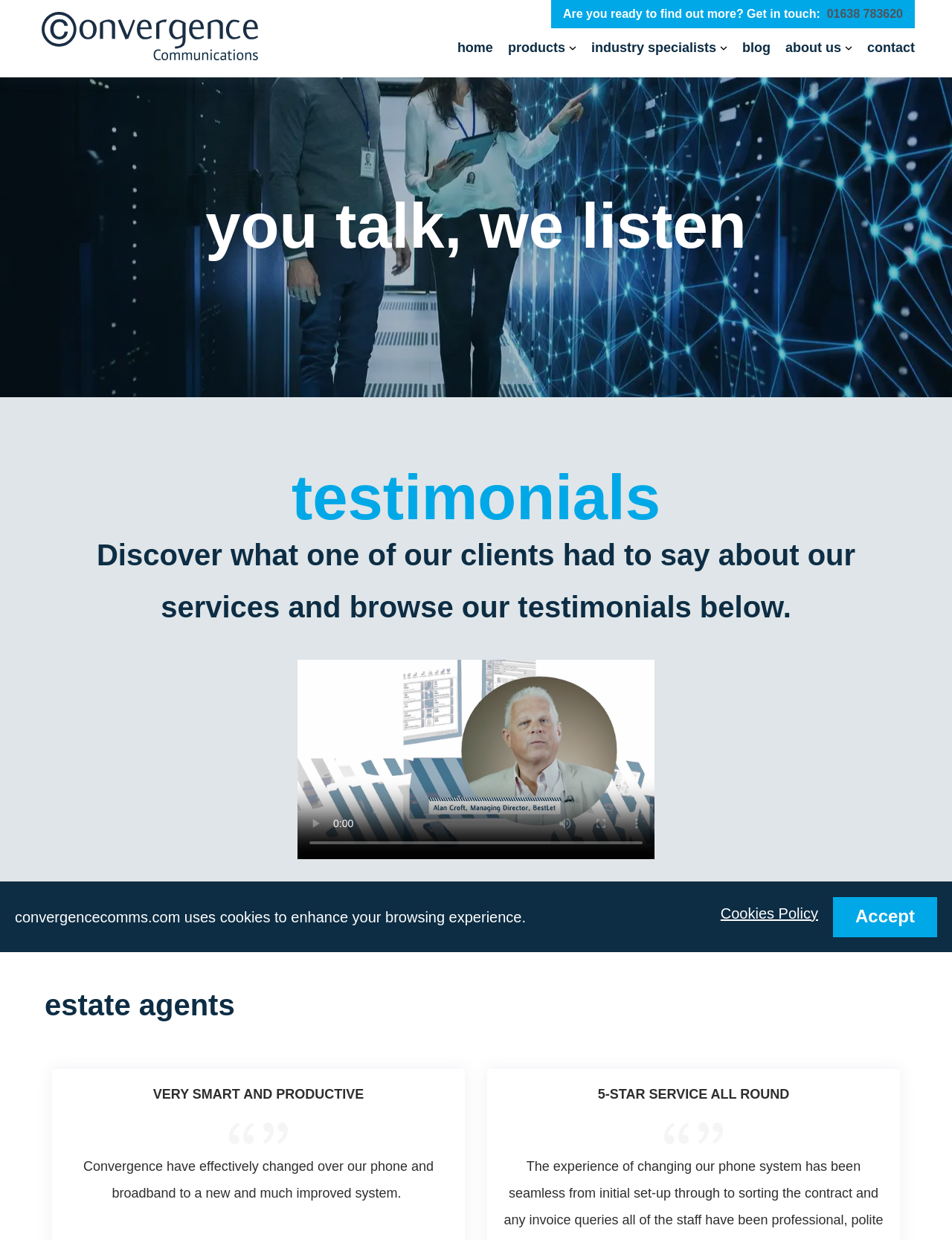Respond concisely with one word or phrase to the following query:
What is the company name mentioned on the webpage?

Convergence Communications